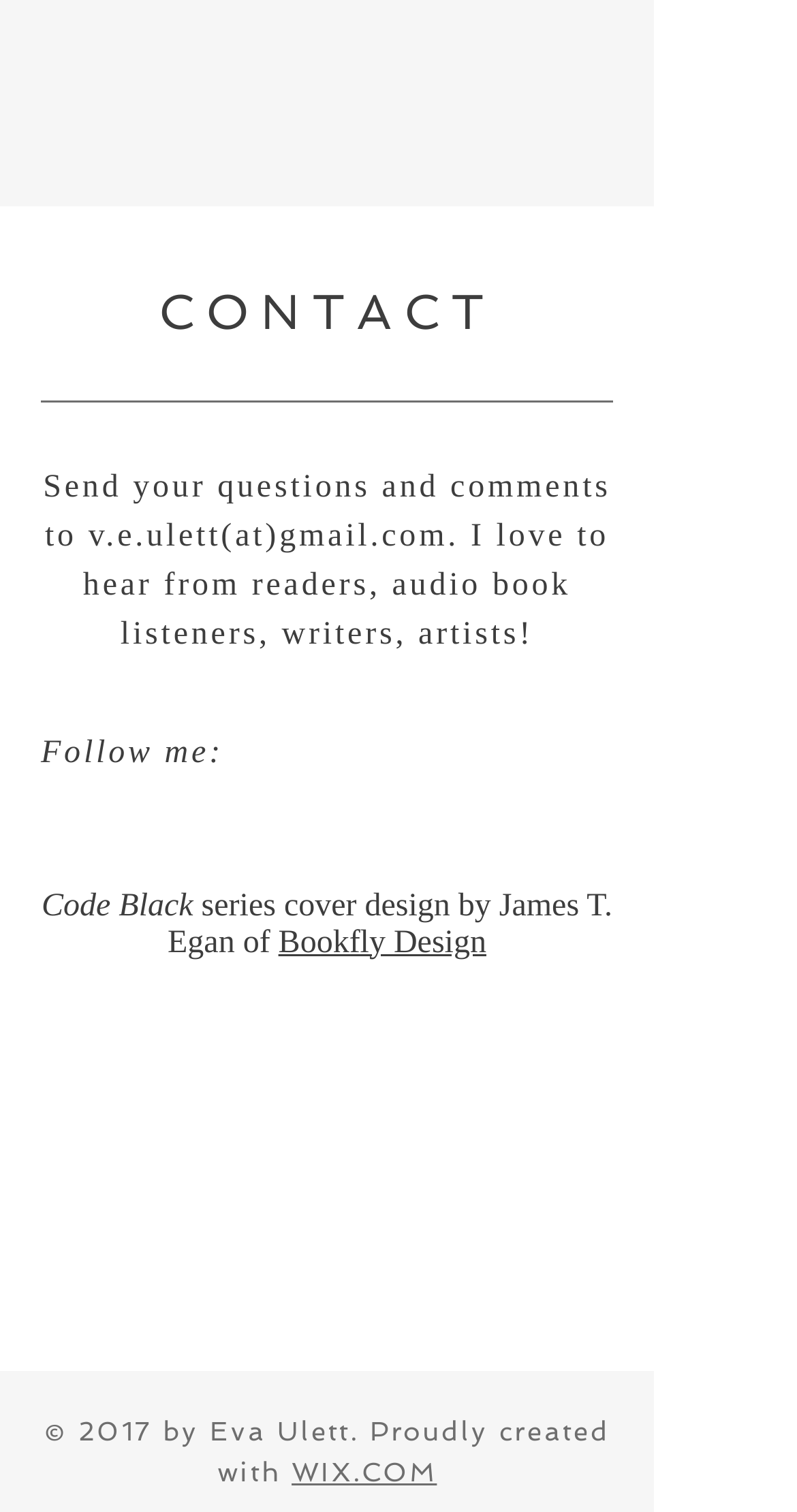Determine the bounding box coordinates for the UI element matching this description: "Bookfly Design".

[0.349, 0.611, 0.61, 0.634]